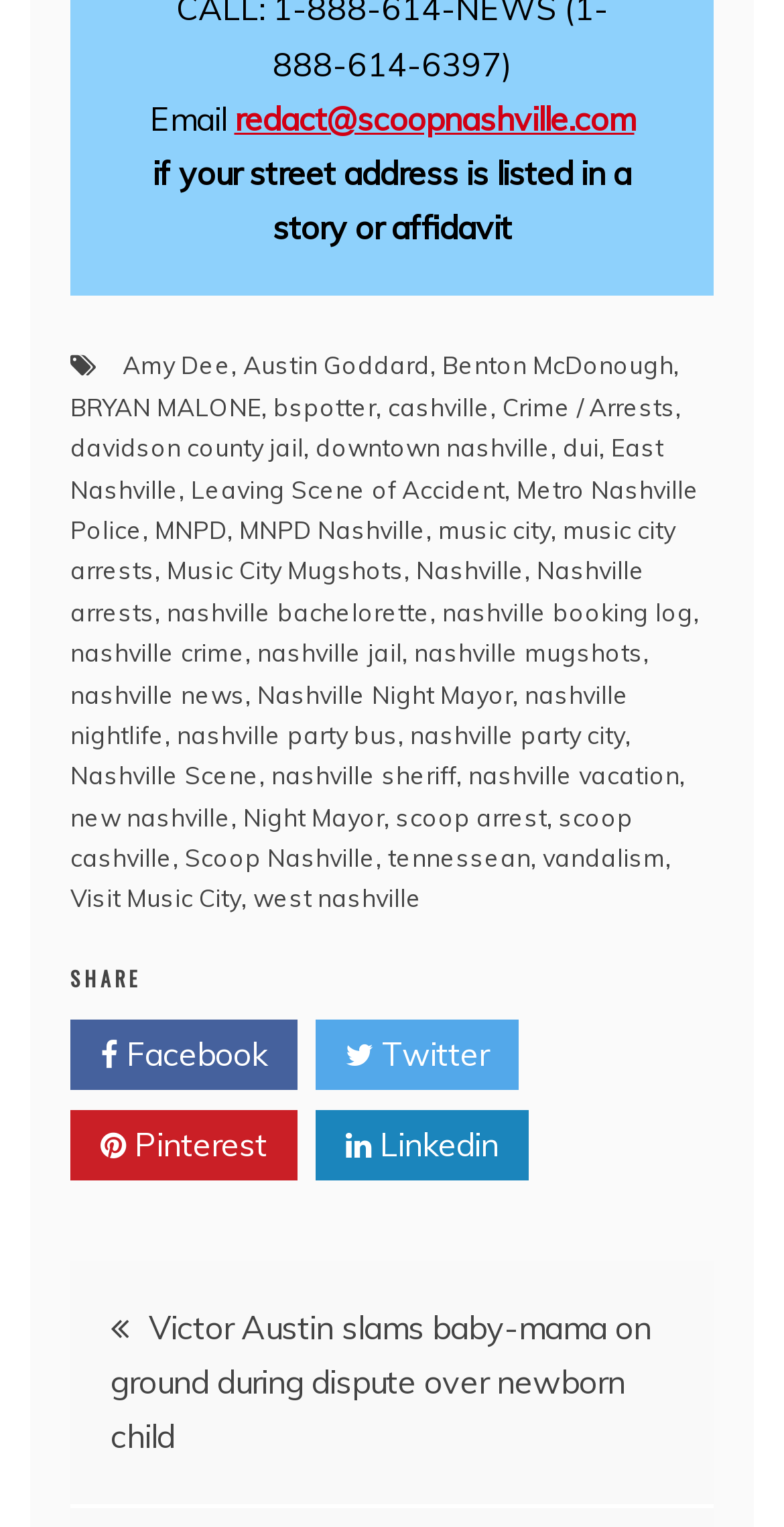Indicate the bounding box coordinates of the clickable region to achieve the following instruction: "Click on the 'redact@scoopnashville.com' email link."

[0.299, 0.064, 0.809, 0.091]